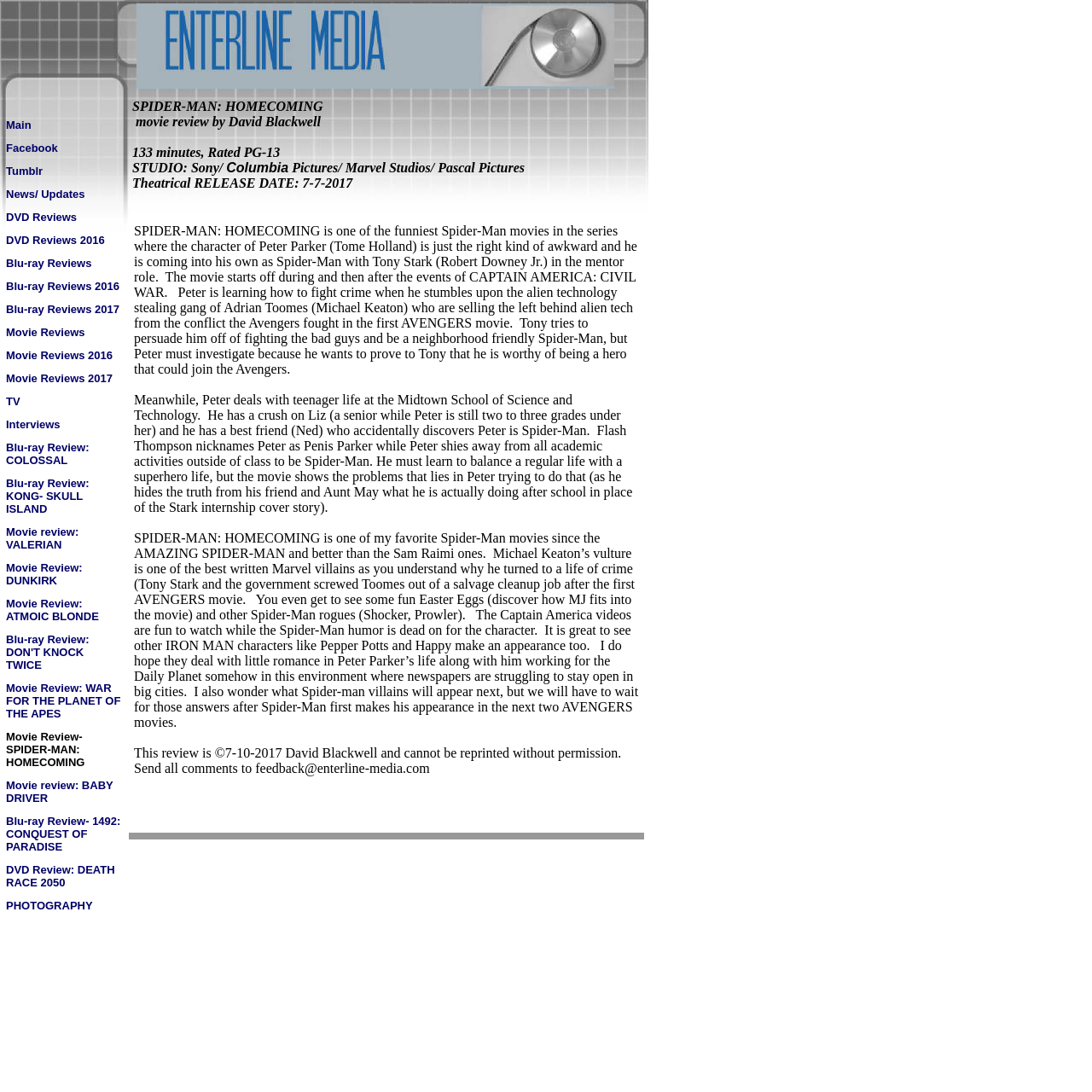Is there a review for the movie COLOSSAL on this website? Look at the image and give a one-word or short phrase answer.

Yes